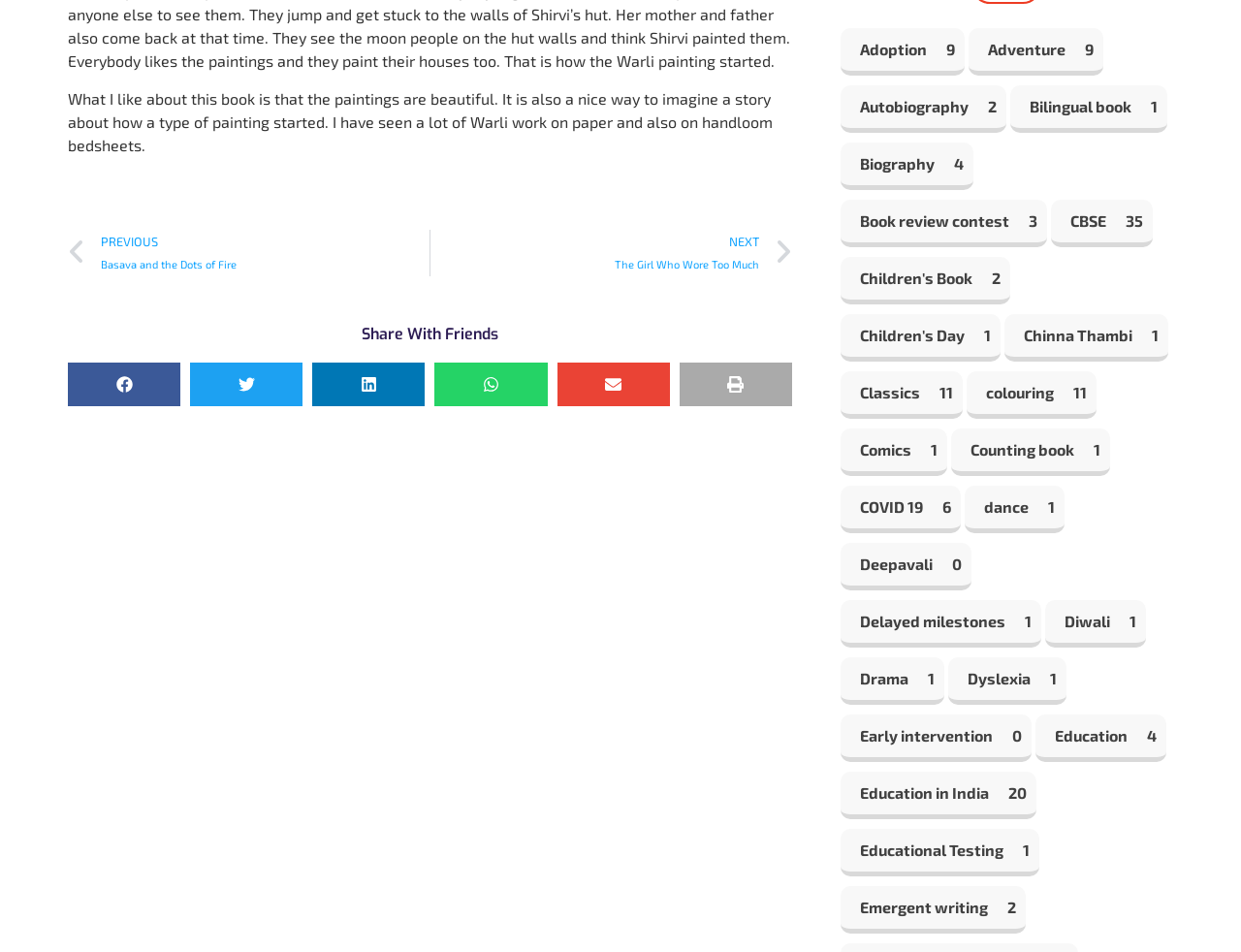Reply to the question below using a single word or brief phrase:
What is the function of the 'Share With Friends' heading?

Sharing